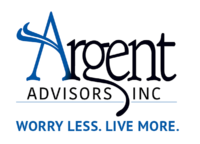What is the tagline of Argent Advisors Inc.?
Please give a well-detailed answer to the question.

The tagline 'Worry Less. Live More.' is presented in a clean, simple font below the company name, encapsulating the firm’s commitment to helping clients achieve peace of mind and a better quality of life through sound financial advice.